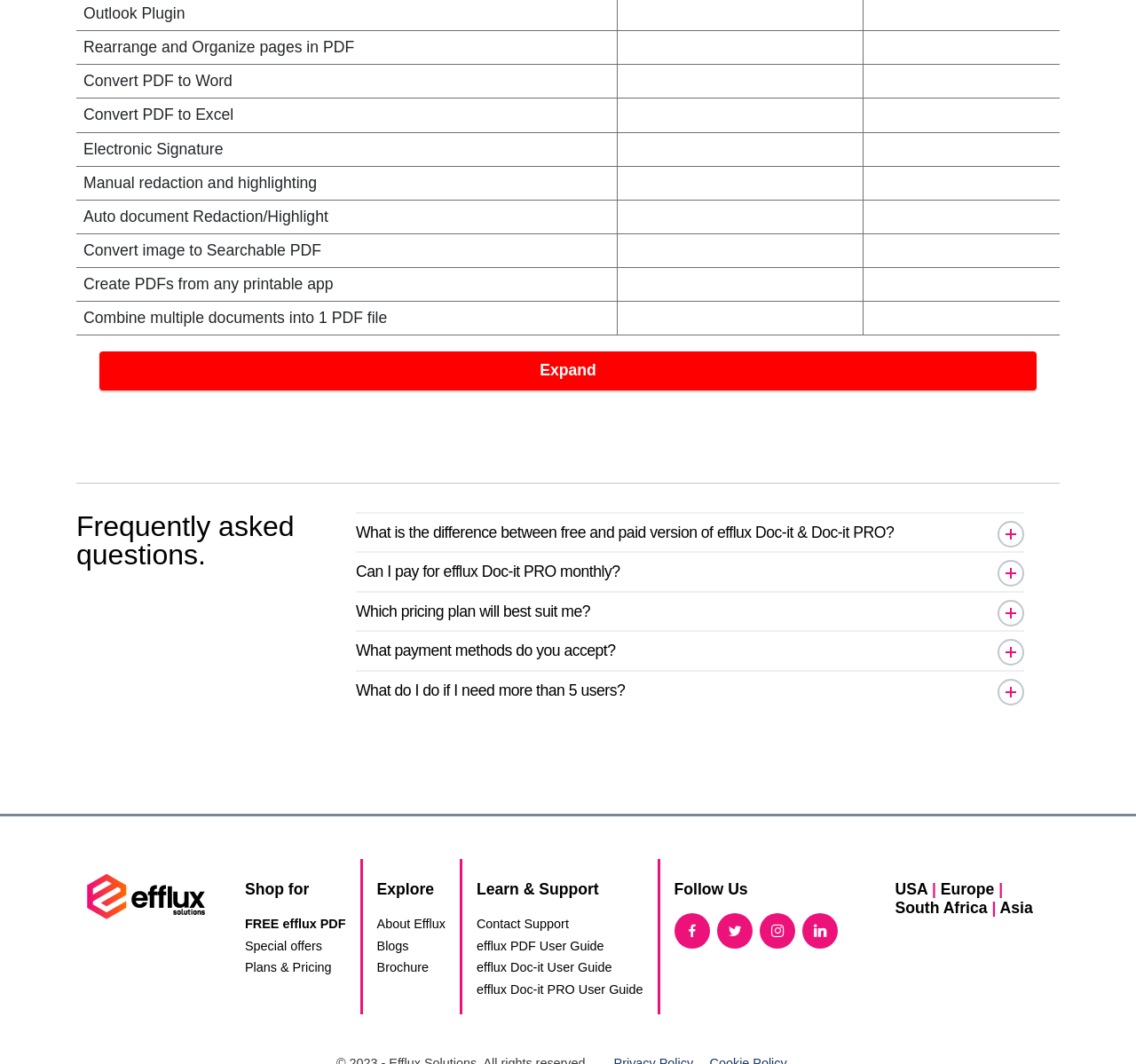What is the text of the first link in the 'Shop for' section?
Please respond to the question thoroughly and include all relevant details.

In the 'Shop for' section, the first link has the text 'FREE efflux PDF', which is a link to a free PDF product.